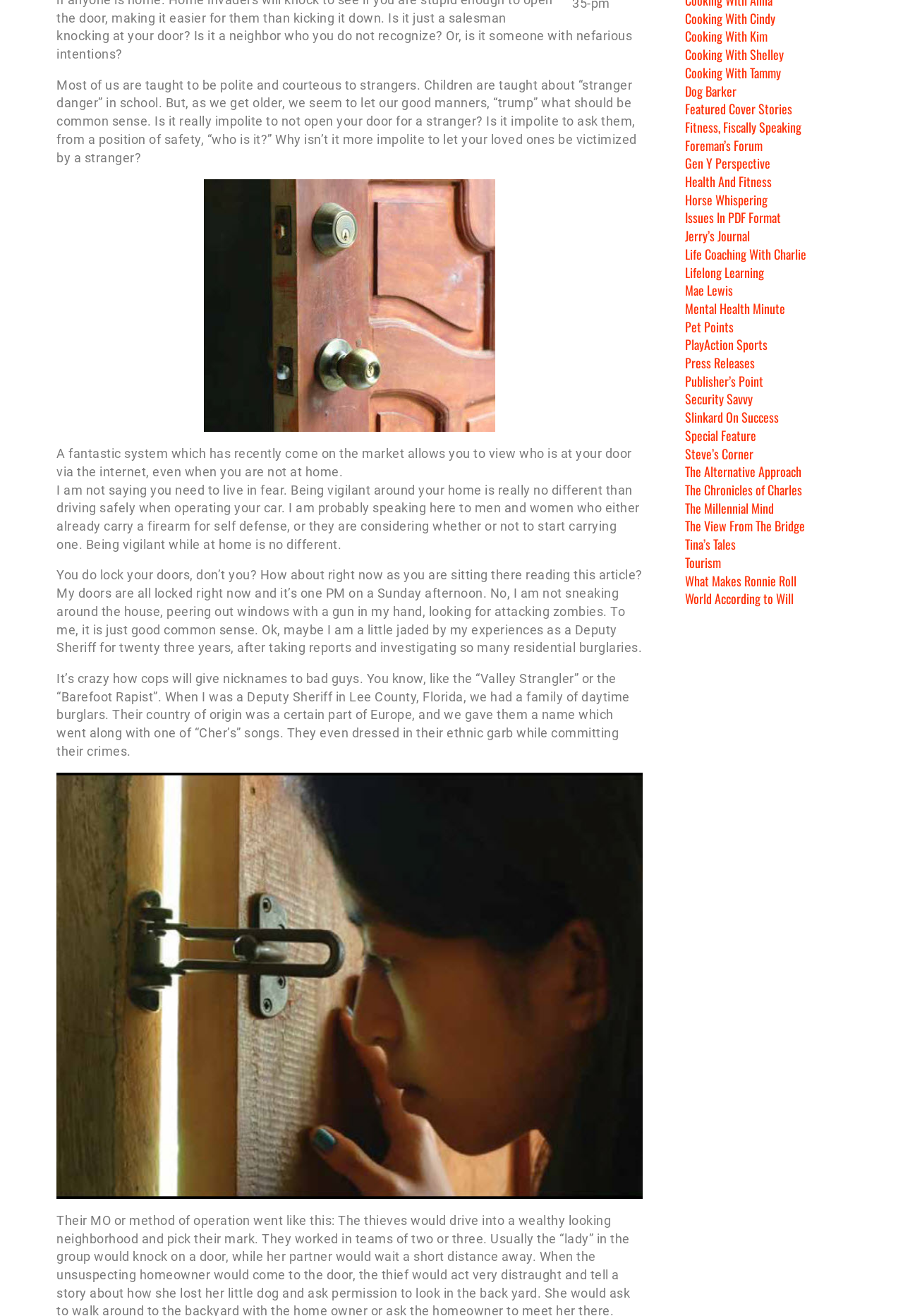Bounding box coordinates are specified in the format (top-left x, top-left y, bottom-right x, bottom-right y). All values are floating point numbers bounded between 0 and 1. Please provide the bounding box coordinate of the region this sentence describes: World According to Will

[0.759, 0.448, 0.879, 0.462]